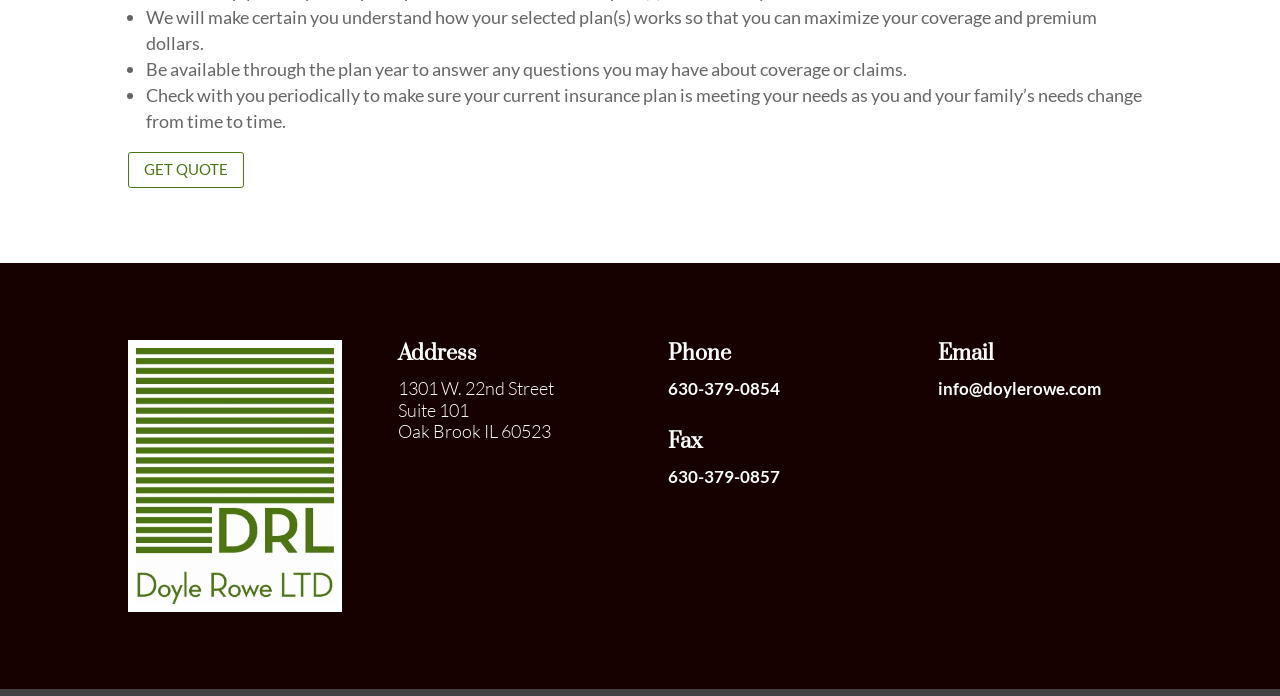Provide a single word or phrase answer to the question: 
What is the email address of the insurance company?

info@doylerowe.com